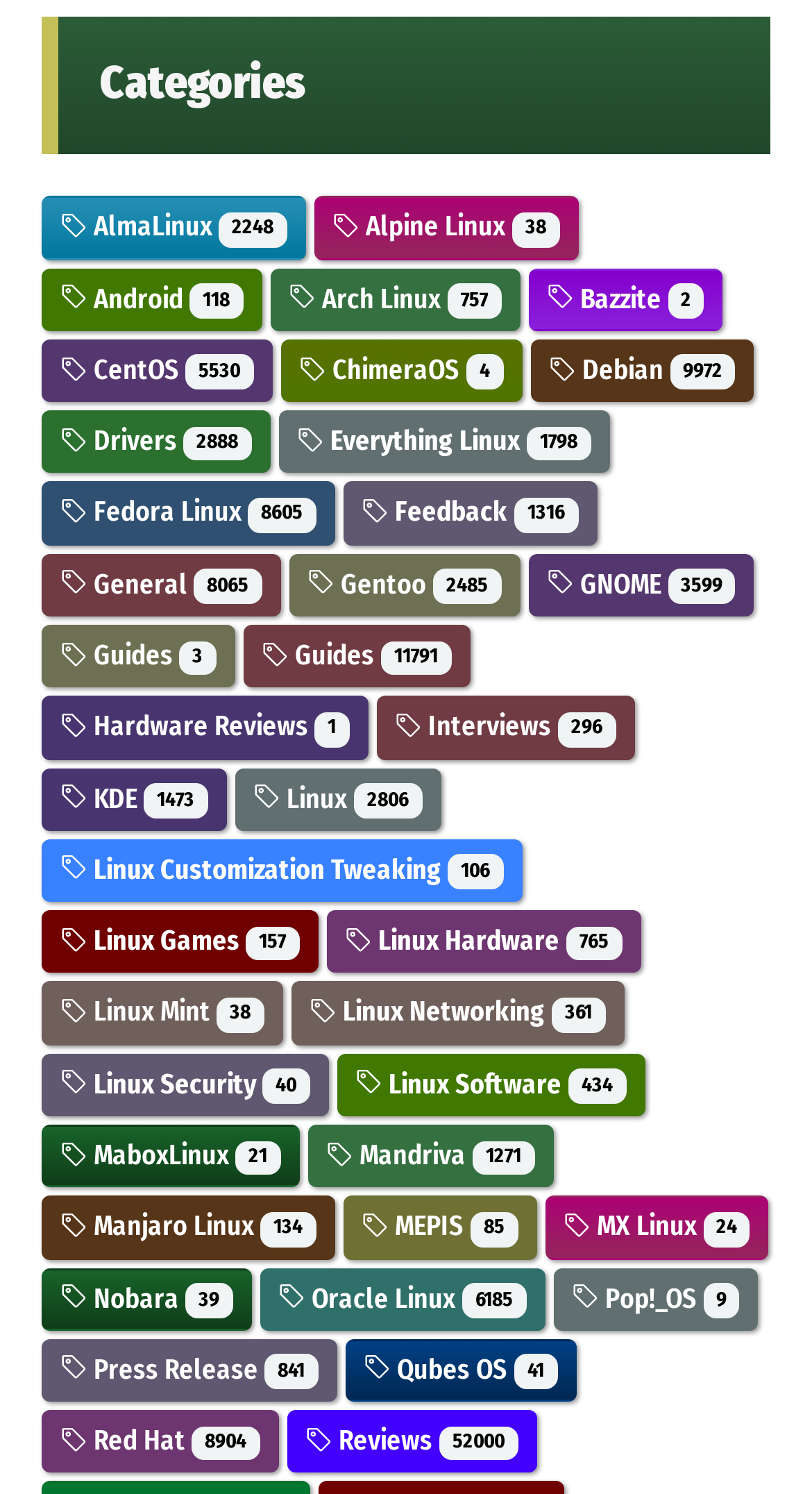Please identify the bounding box coordinates of the element I need to click to follow this instruction: "Click on AlmaLinux".

[0.074, 0.141, 0.353, 0.162]